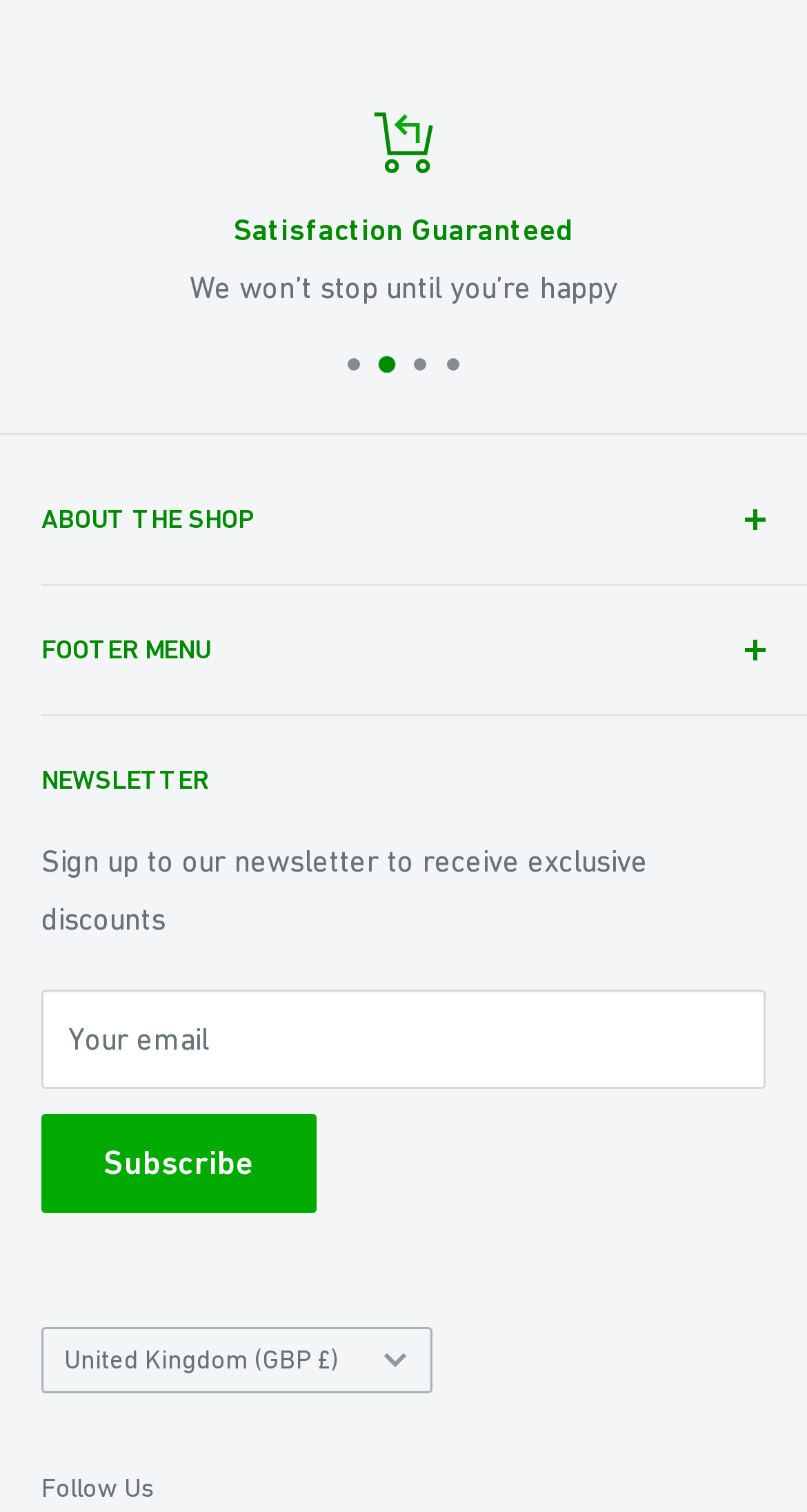Examine the image and give a thorough answer to the following question:
How many page dots are there?

There are 4 page dots located at the top of the webpage, labeled as 'Page dot 1', 'Page dot 2', 'Page dot 3', and 'Page dot 4'.